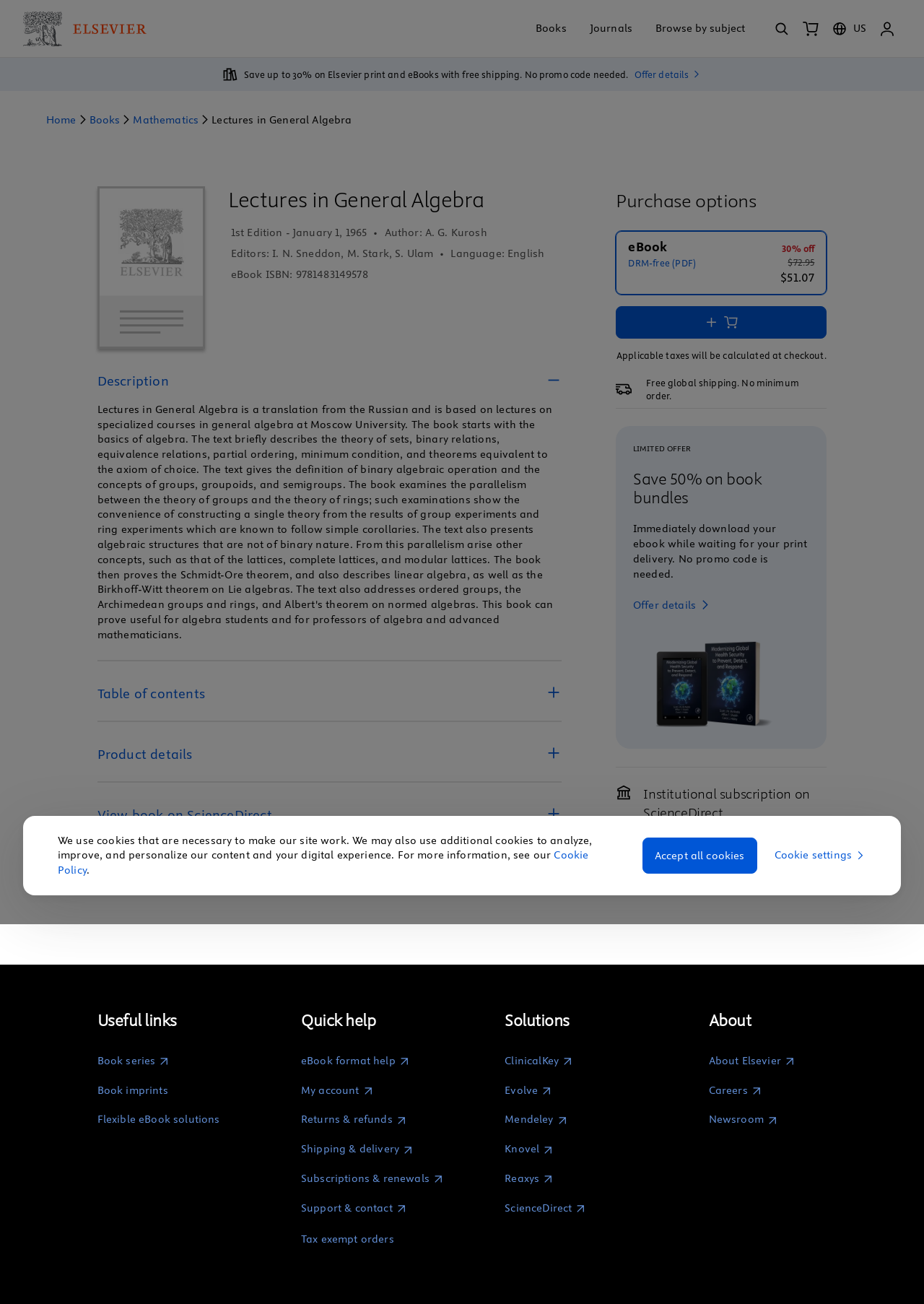What is the language of the book?
Answer the question based on the image using a single word or a brief phrase.

English